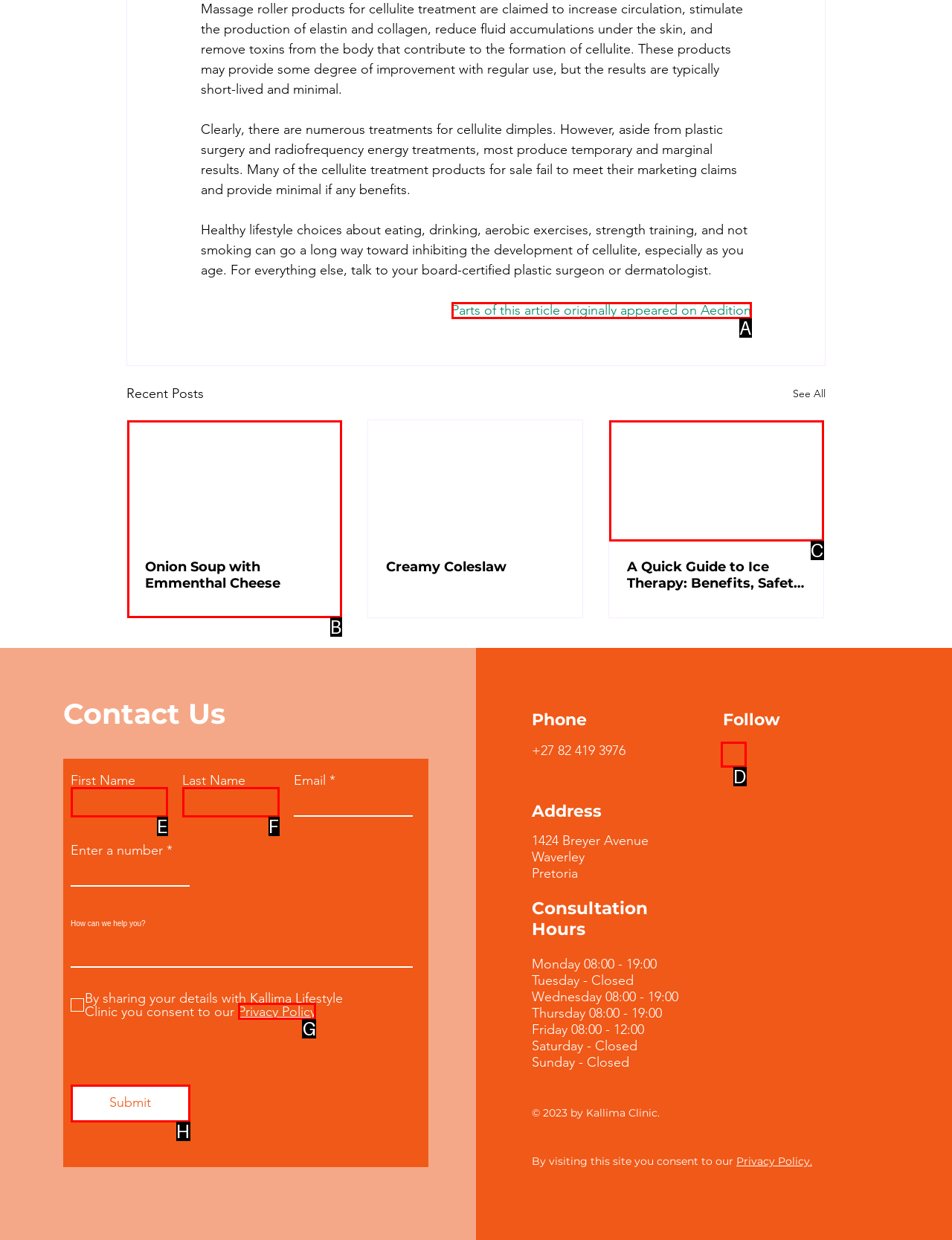Which lettered option should be clicked to achieve the task: Click the 'Privacy Policy' link? Choose from the given choices.

G